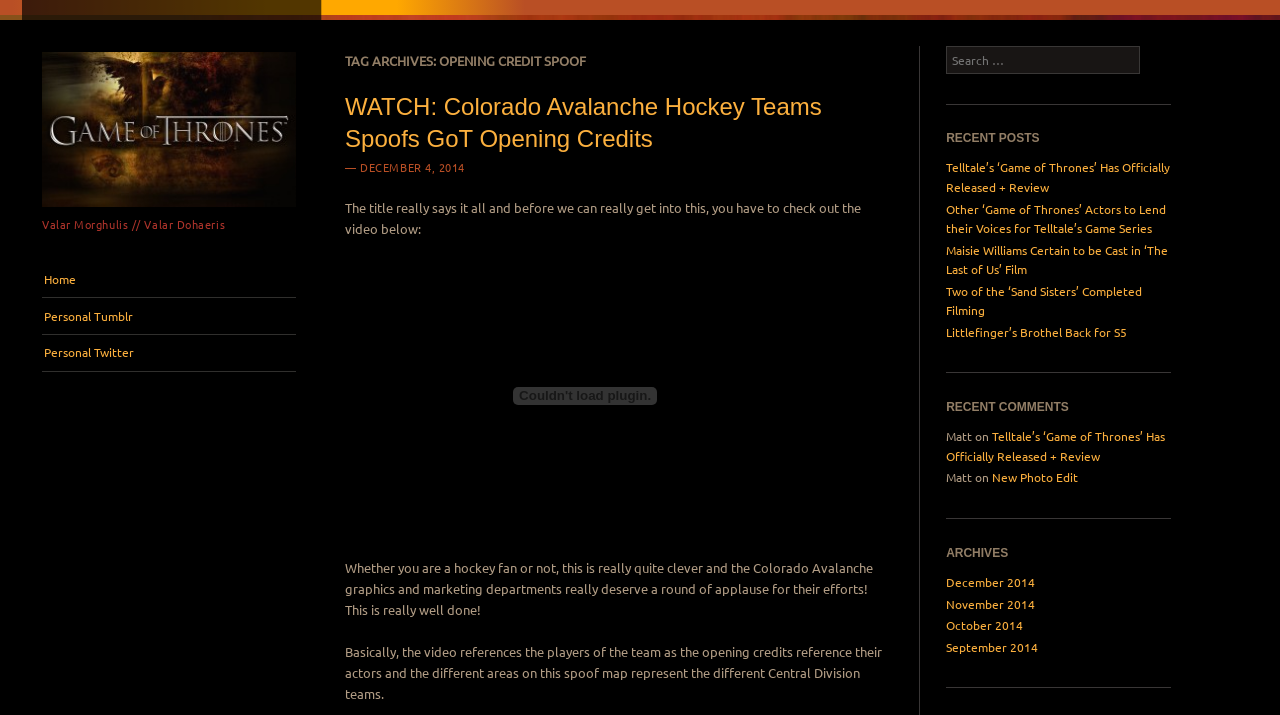Determine the bounding box coordinates of the target area to click to execute the following instruction: "Search for something."

[0.739, 0.064, 0.891, 0.103]